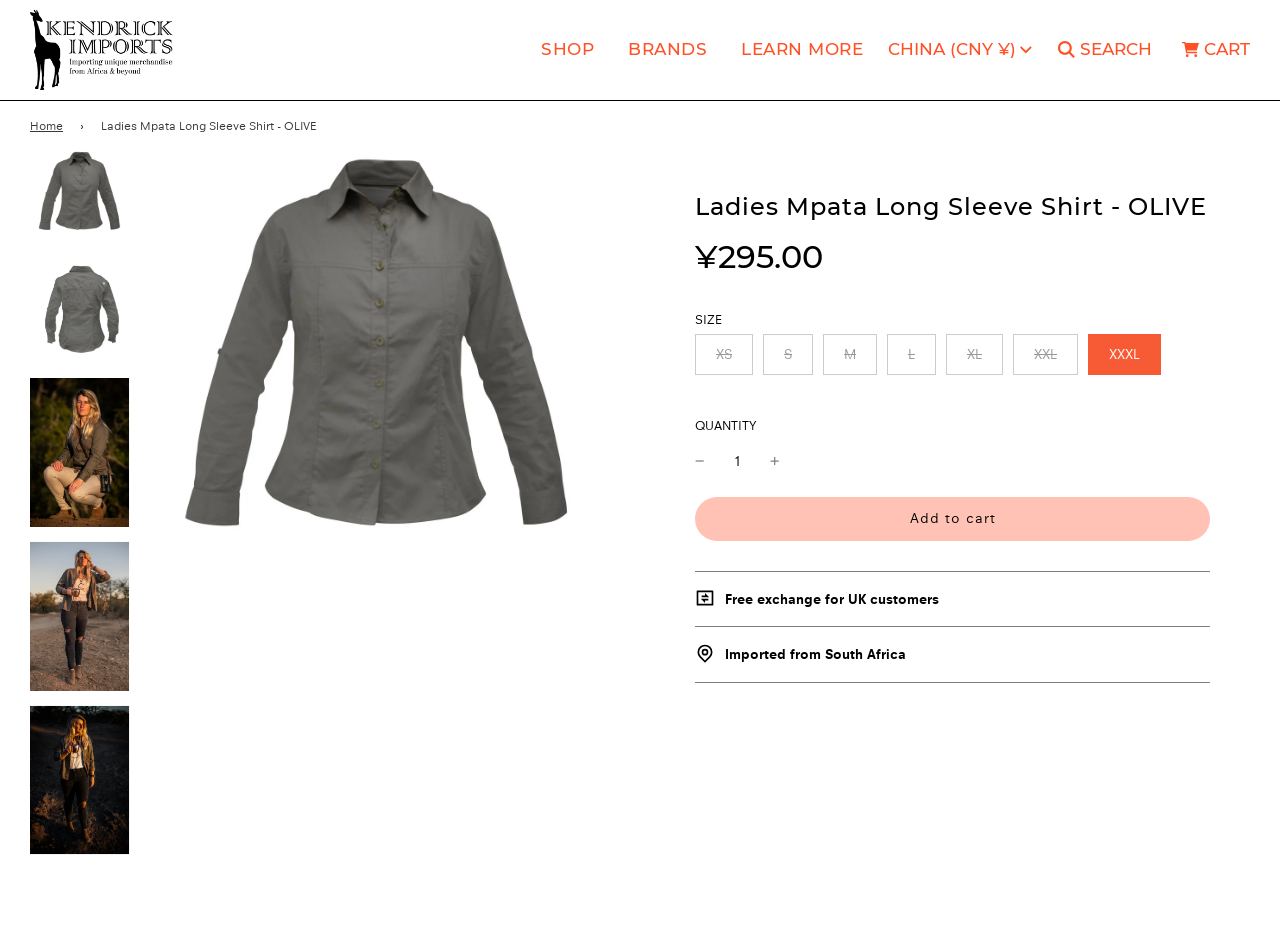What is the price of the shirt?
Please give a detailed and elaborate answer to the question based on the image.

The price of the shirt can be found in the middle of the webpage, where the 'Sale price' and 'Regular price' are displayed. The sale price is ¥295.00.